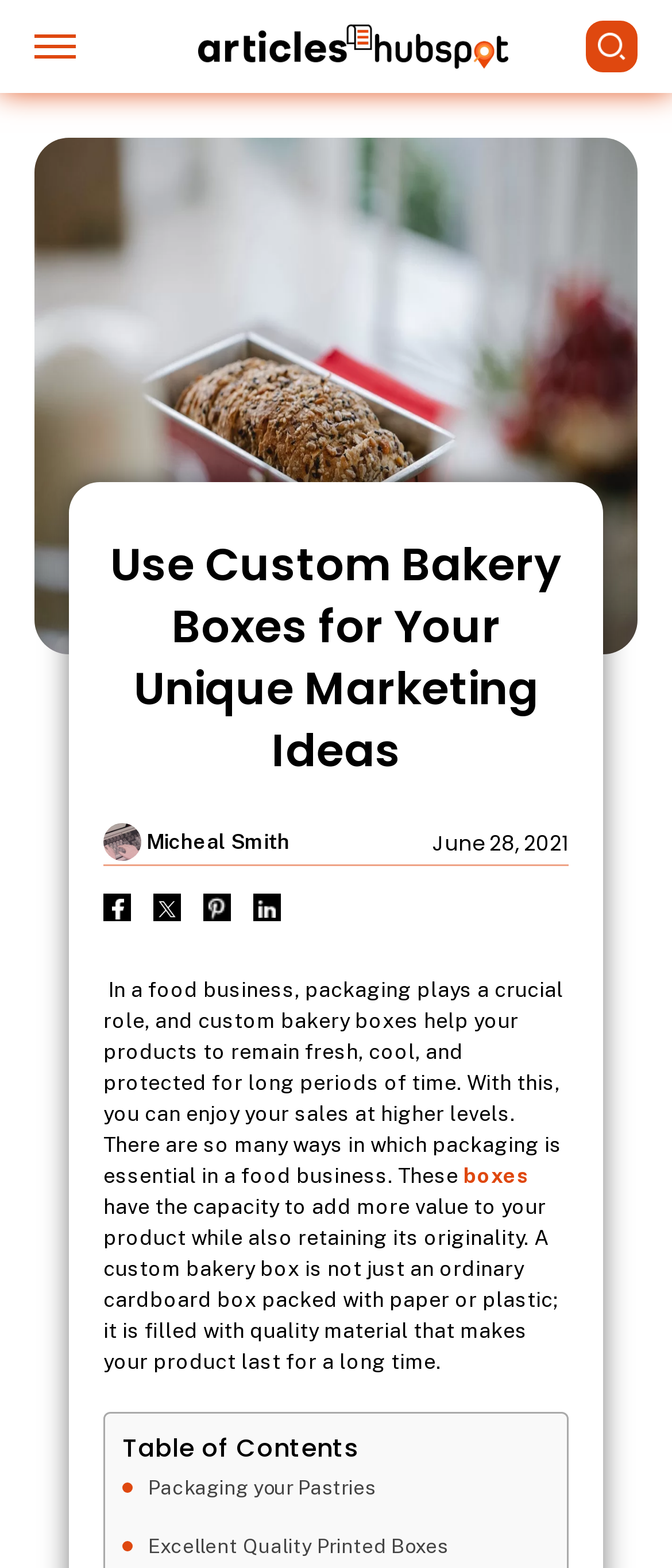Extract the bounding box coordinates of the UI element described: "alt="articleshubspot"". Provide the coordinates in the format [left, top, right, bottom] with values ranging from 0 to 1.

[0.295, 0.015, 0.756, 0.044]